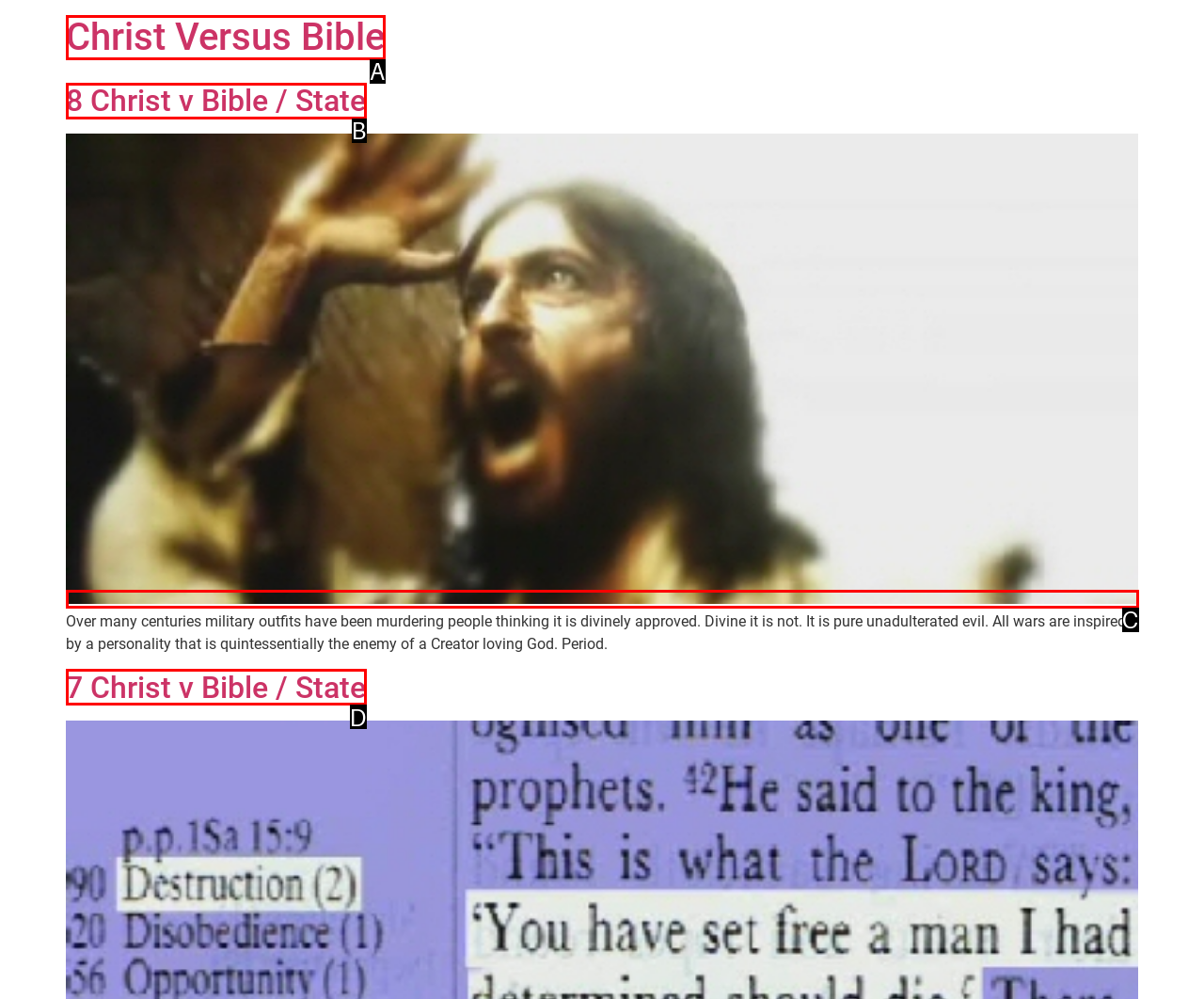Which option is described as follows: Christ Versus Bible
Answer with the letter of the matching option directly.

A